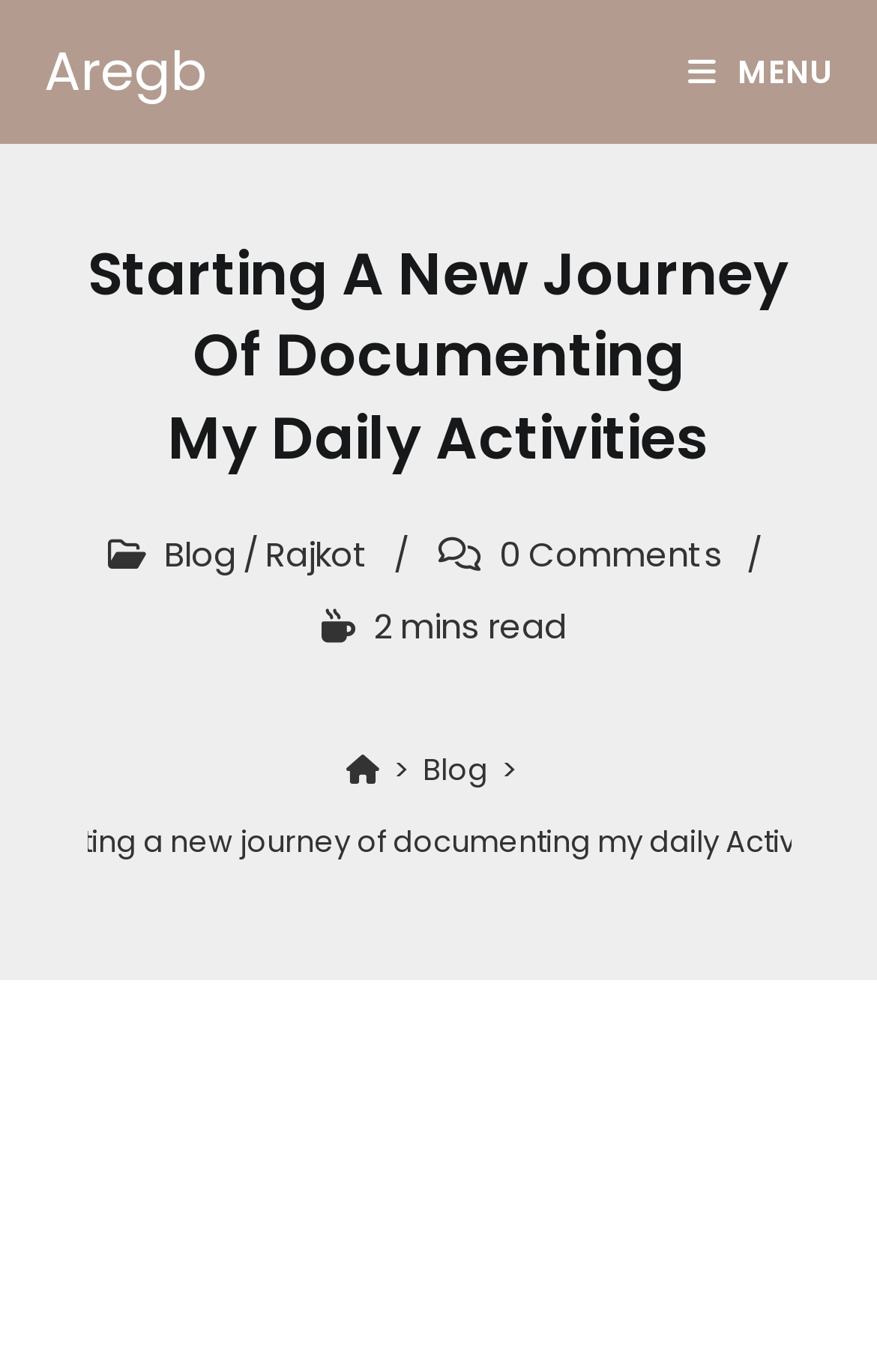Find the bounding box coordinates for the area that must be clicked to perform this action: "Read the 'Starting a new journey of documenting my daily Activities' heading".

[0.099, 0.17, 0.901, 0.349]